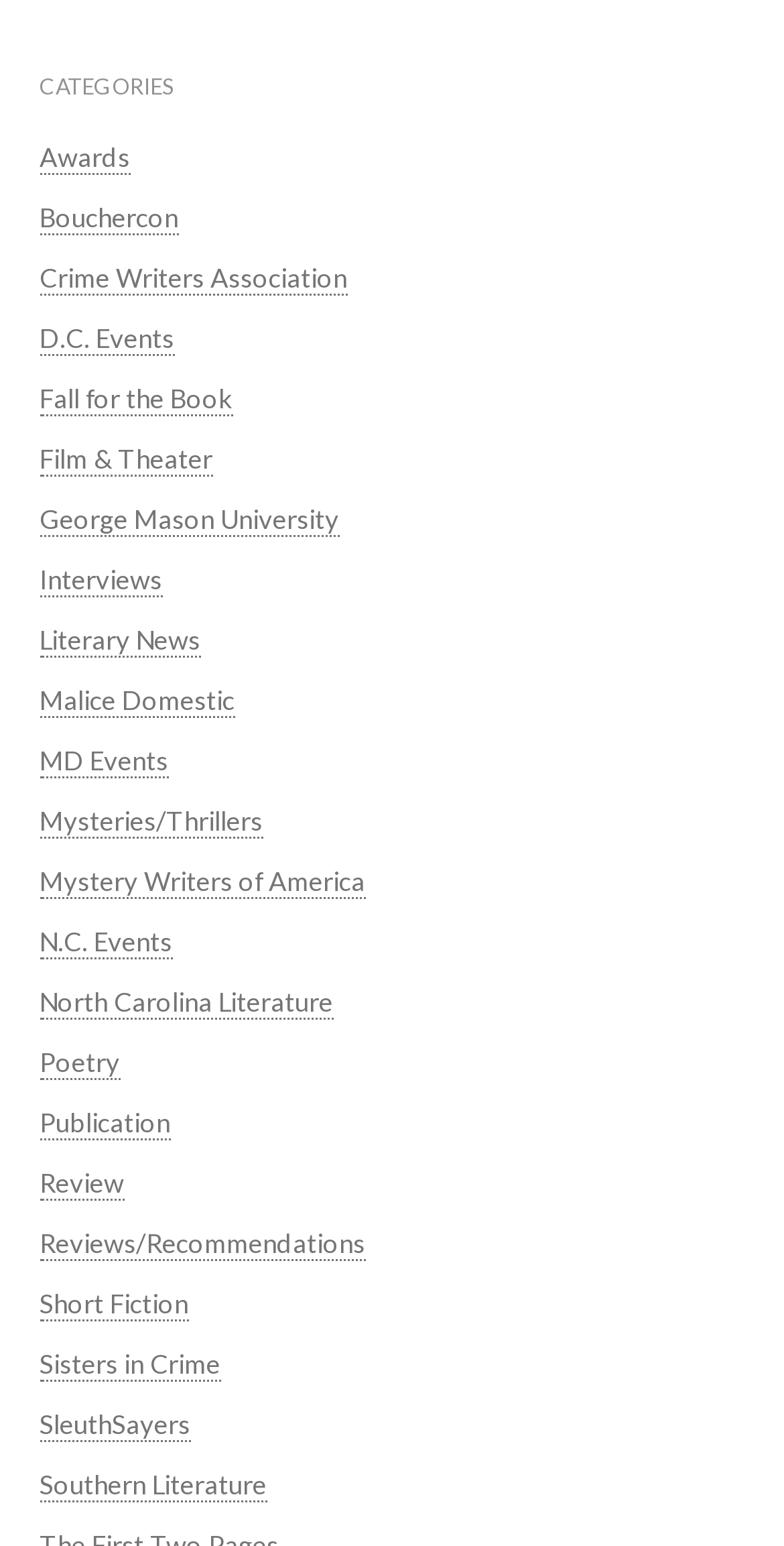How many categories start with the letter 'S'?
Examine the screenshot and reply with a single word or phrase.

3